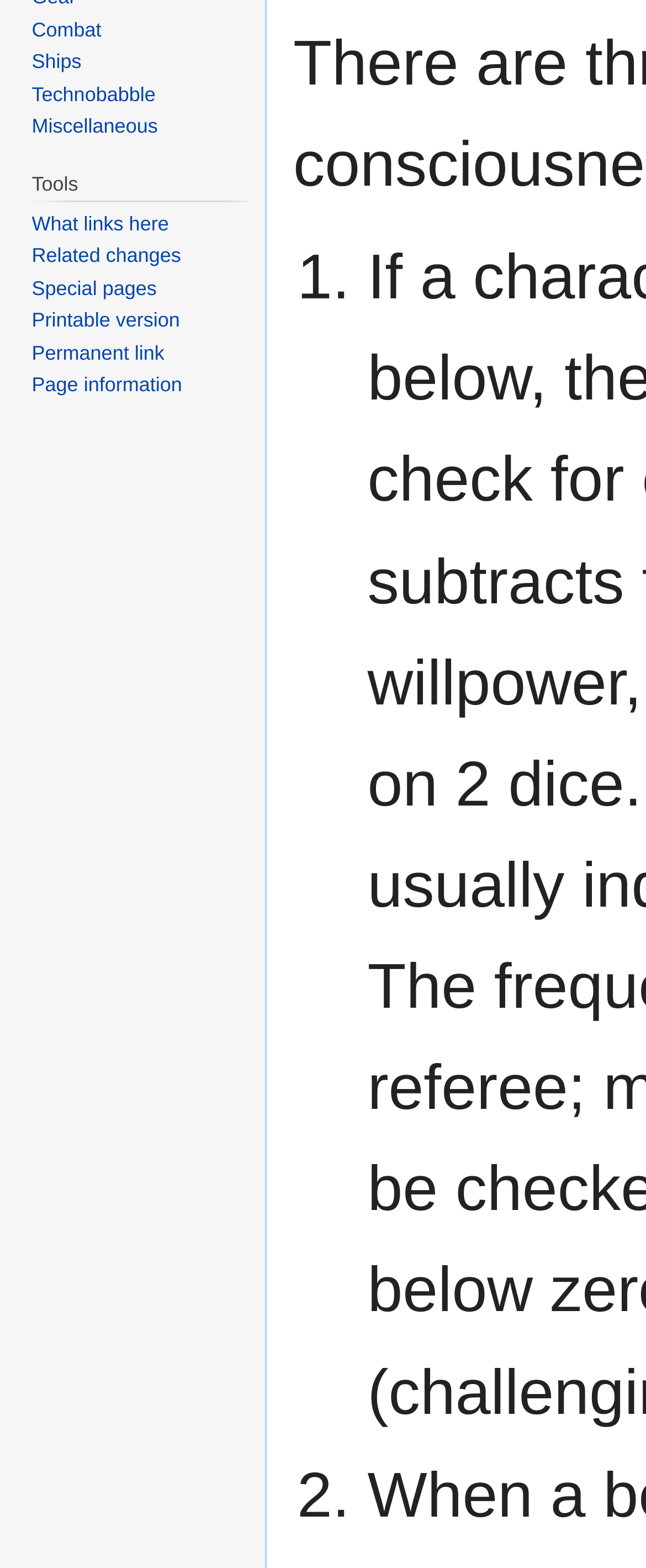Bounding box coordinates are specified in the format (top-left x, top-left y, bottom-right x, bottom-right y). All values are floating point numbers bounded between 0 and 1. Please provide the bounding box coordinate of the region this sentence describes: Related changes

[0.049, 0.155, 0.28, 0.17]